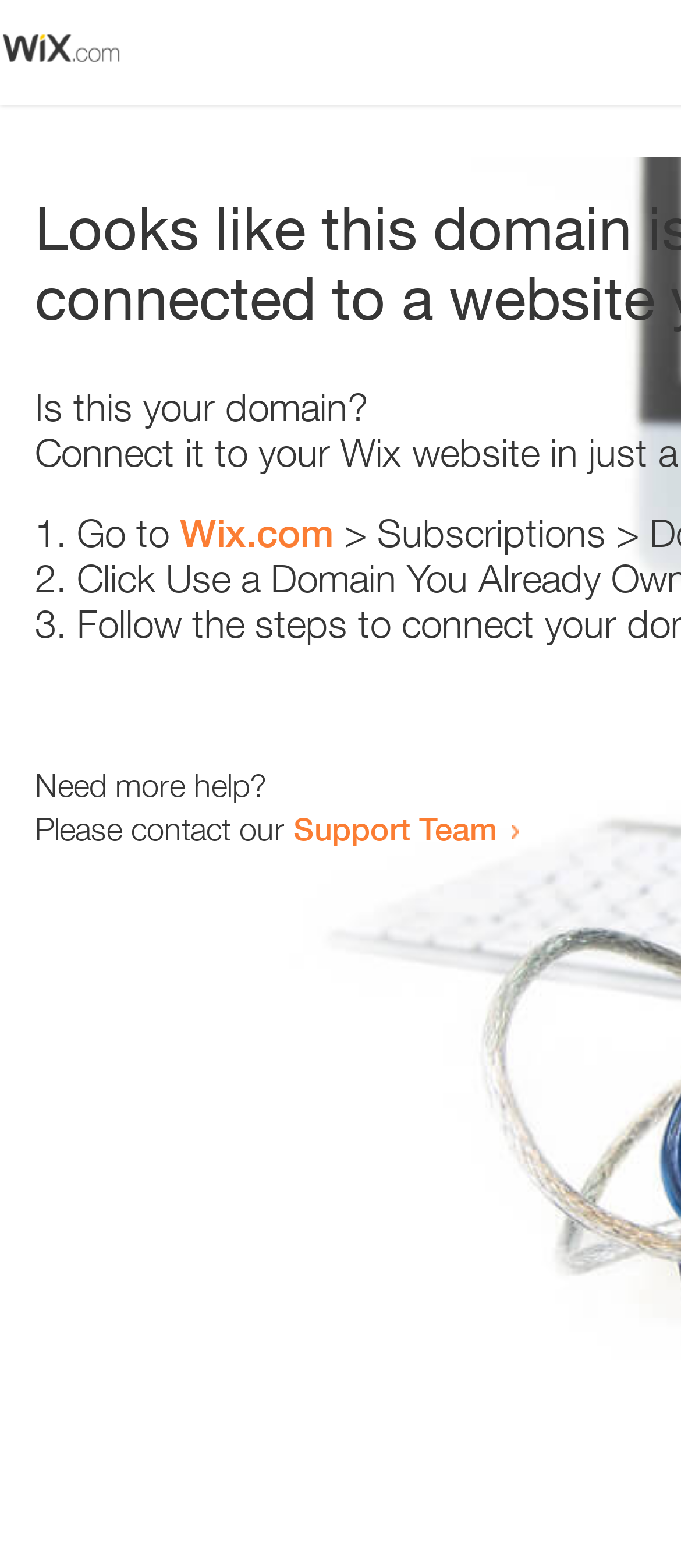Generate the main heading text from the webpage.

Looks like this domain isn't
connected to a website yet